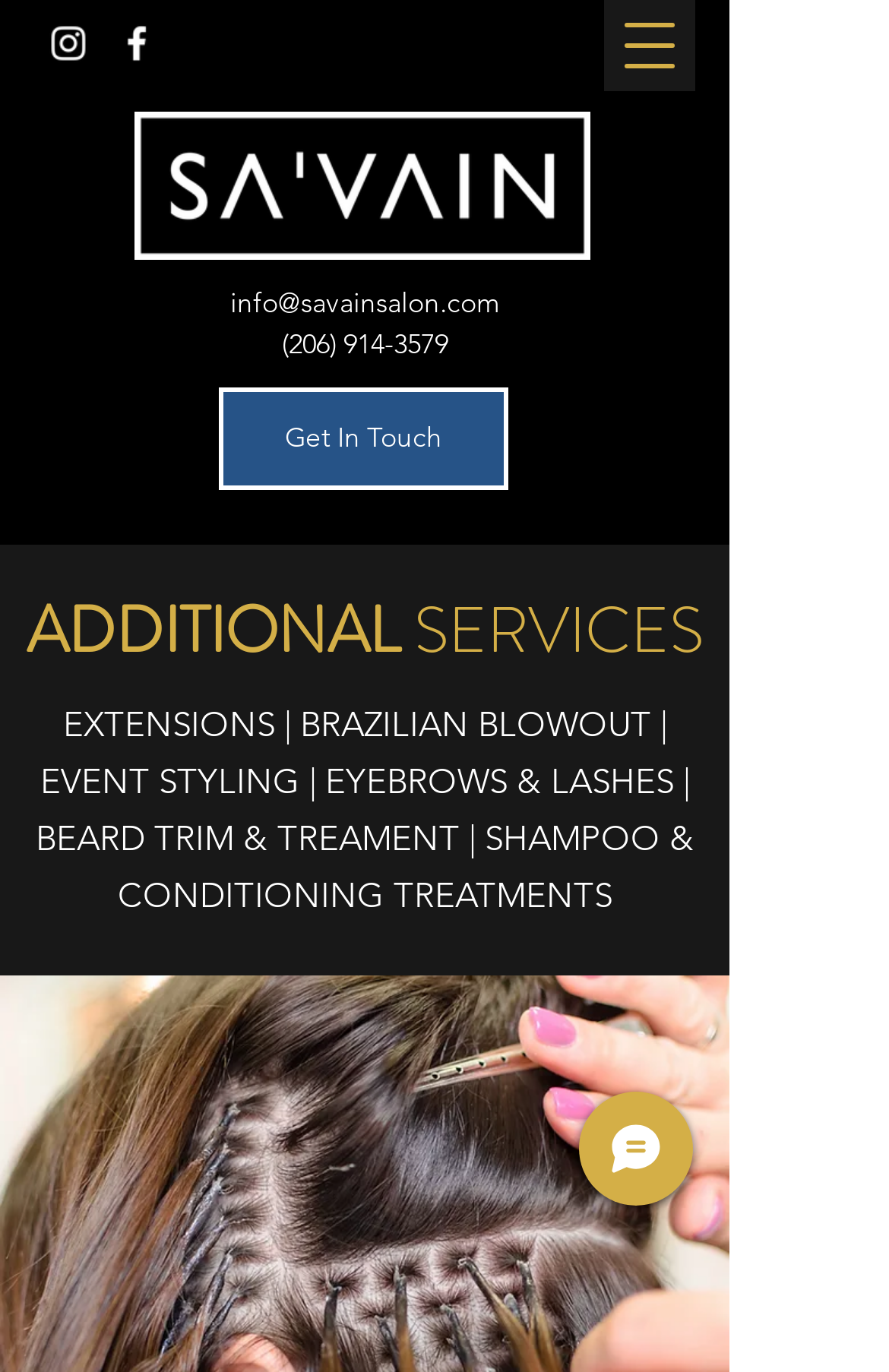What is the email address?
Respond to the question with a single word or phrase according to the image.

info@savainsalon.com